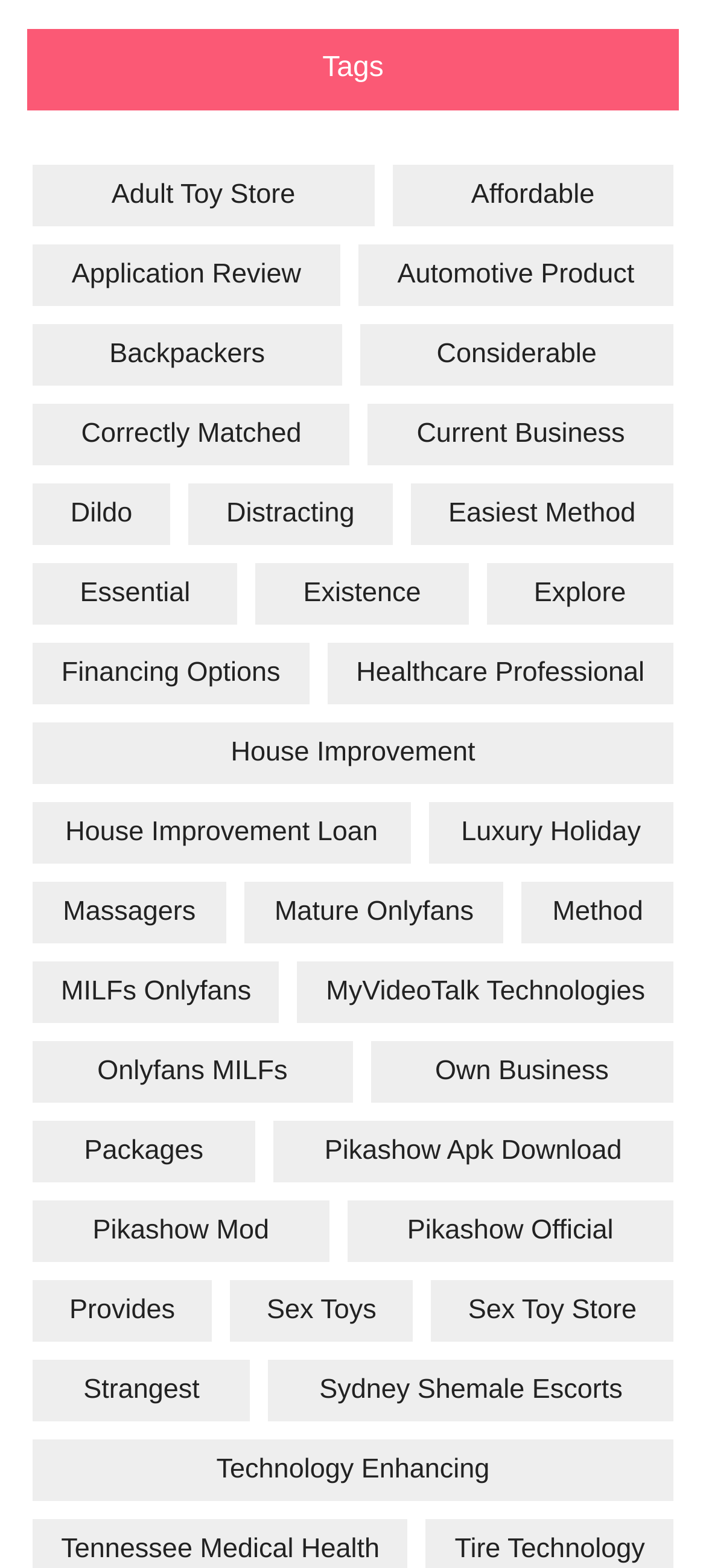Answer the following in one word or a short phrase: 
What is the last link on the webpage?

Technology Enhancing